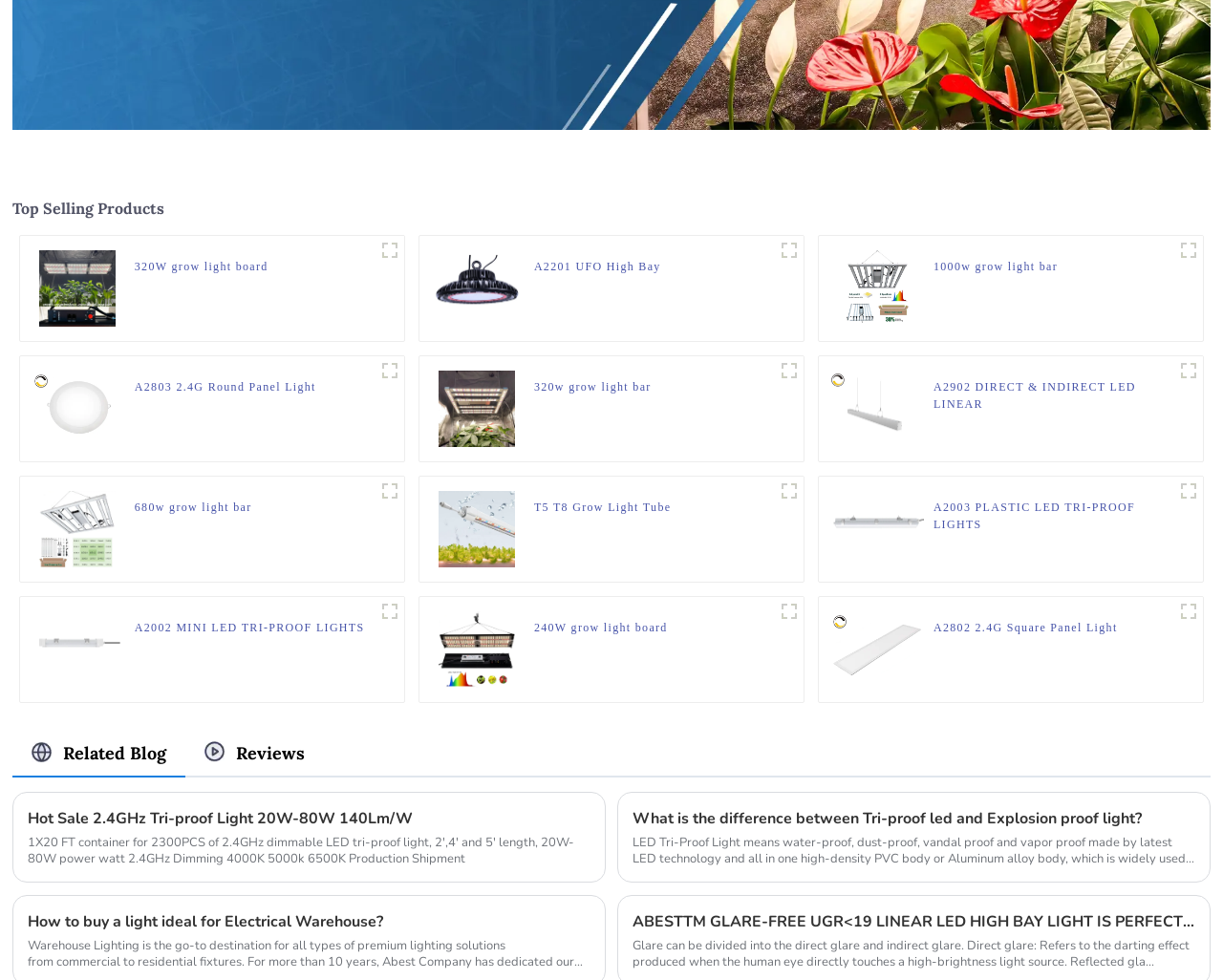How many products are displayed on this webpage?
Using the screenshot, give a one-word or short phrase answer.

12